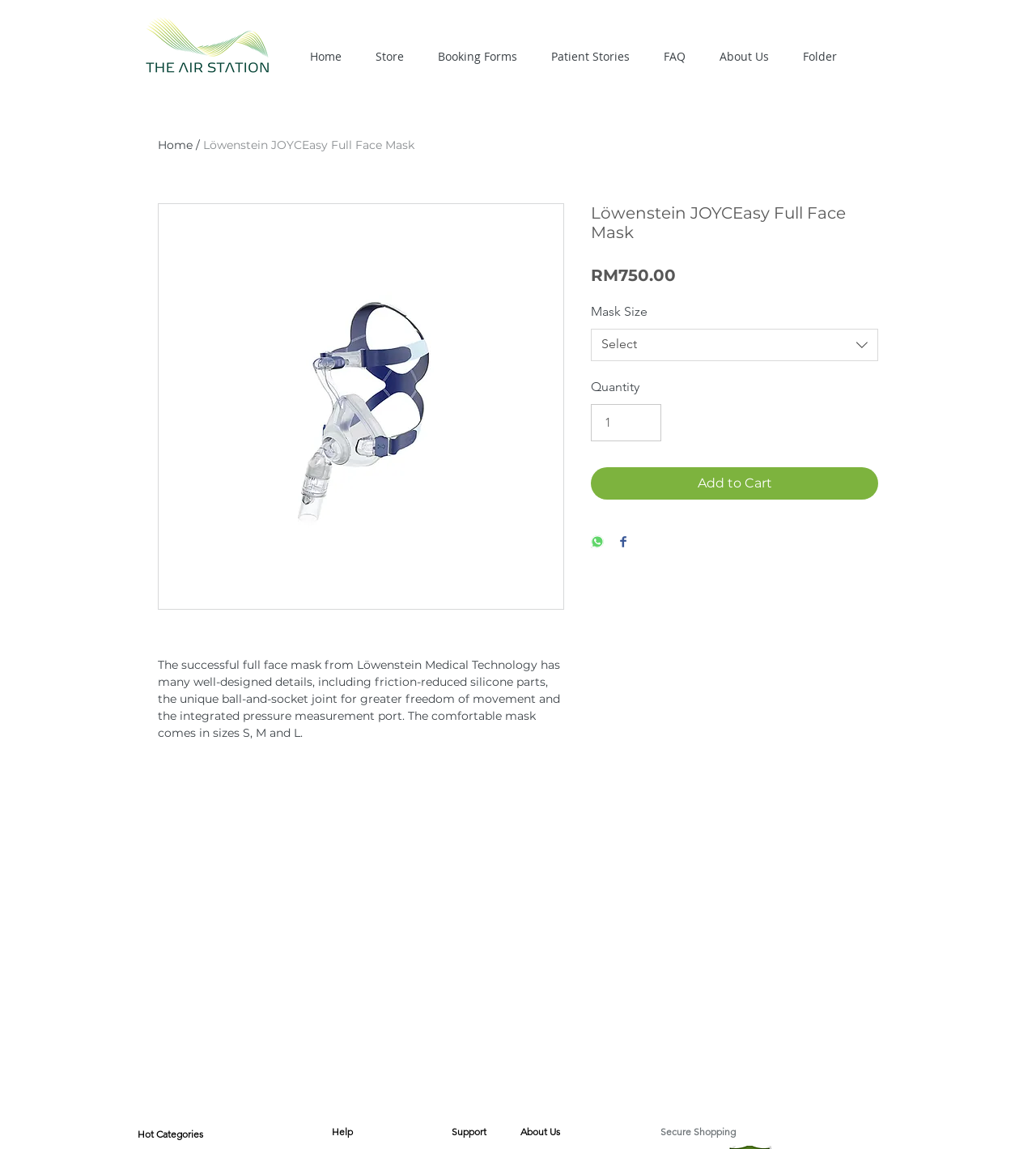Please respond in a single word or phrase: 
What is the price of the mask?

RM750.00